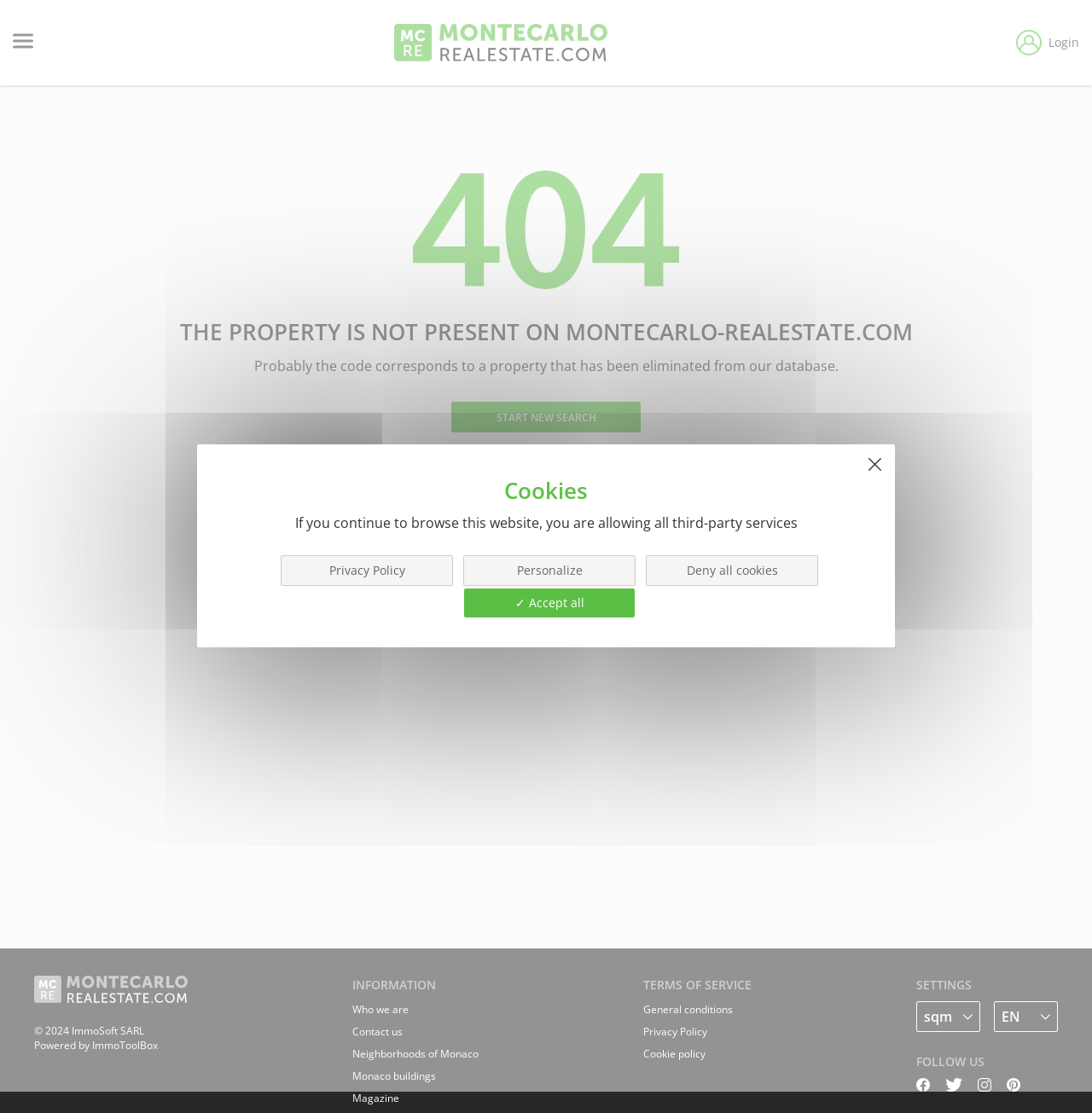Please determine the bounding box coordinates of the area that needs to be clicked to complete this task: 'Read the article by Richard Birchfield'. The coordinates must be four float numbers between 0 and 1, formatted as [left, top, right, bottom].

None